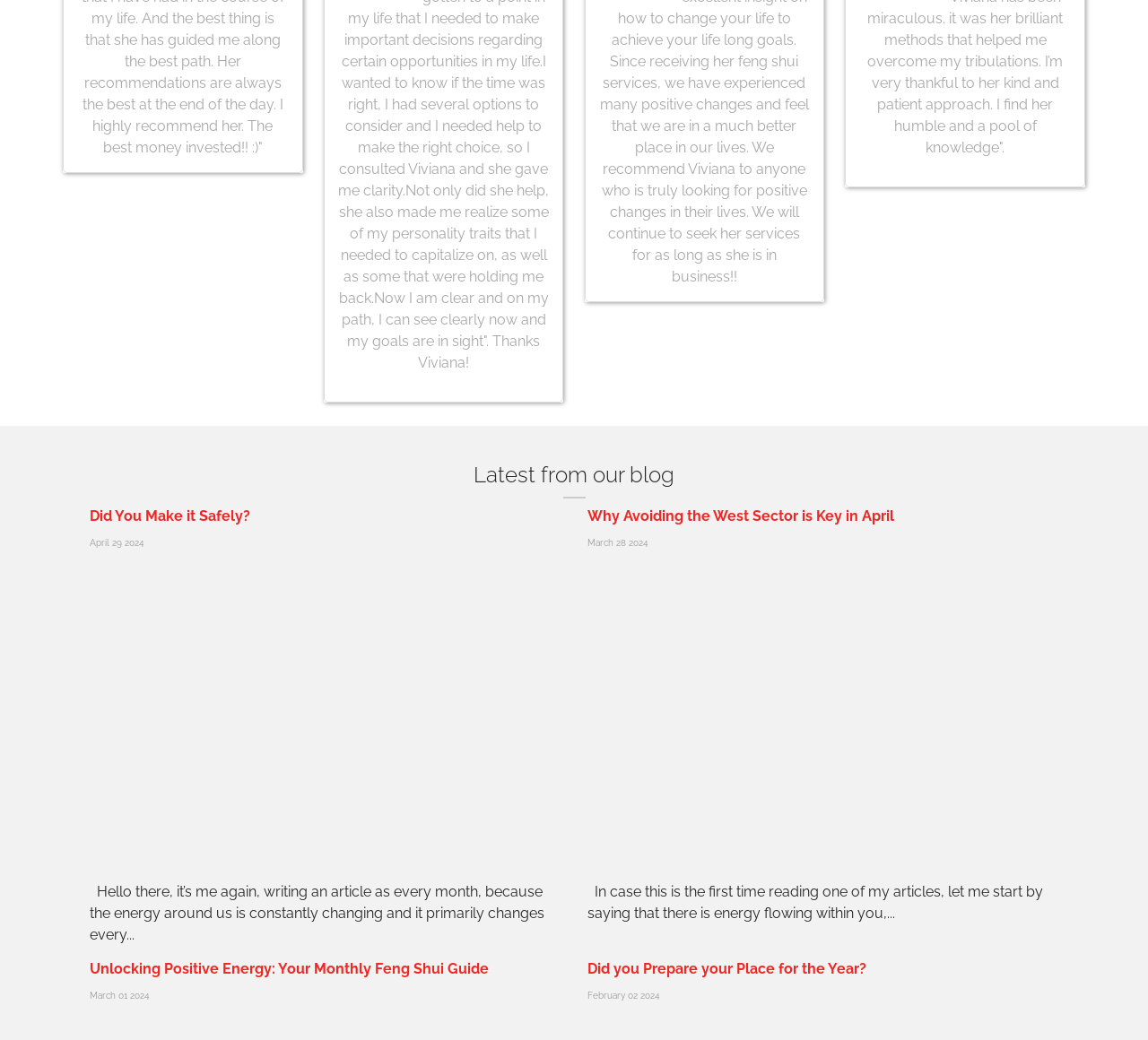What is the title of the second blog post?
Examine the image closely and answer the question with as much detail as possible.

I looked at the second heading element, which has the text 'Why Avoiding the West Sector is Key in April', and is accompanied by a link and an image.